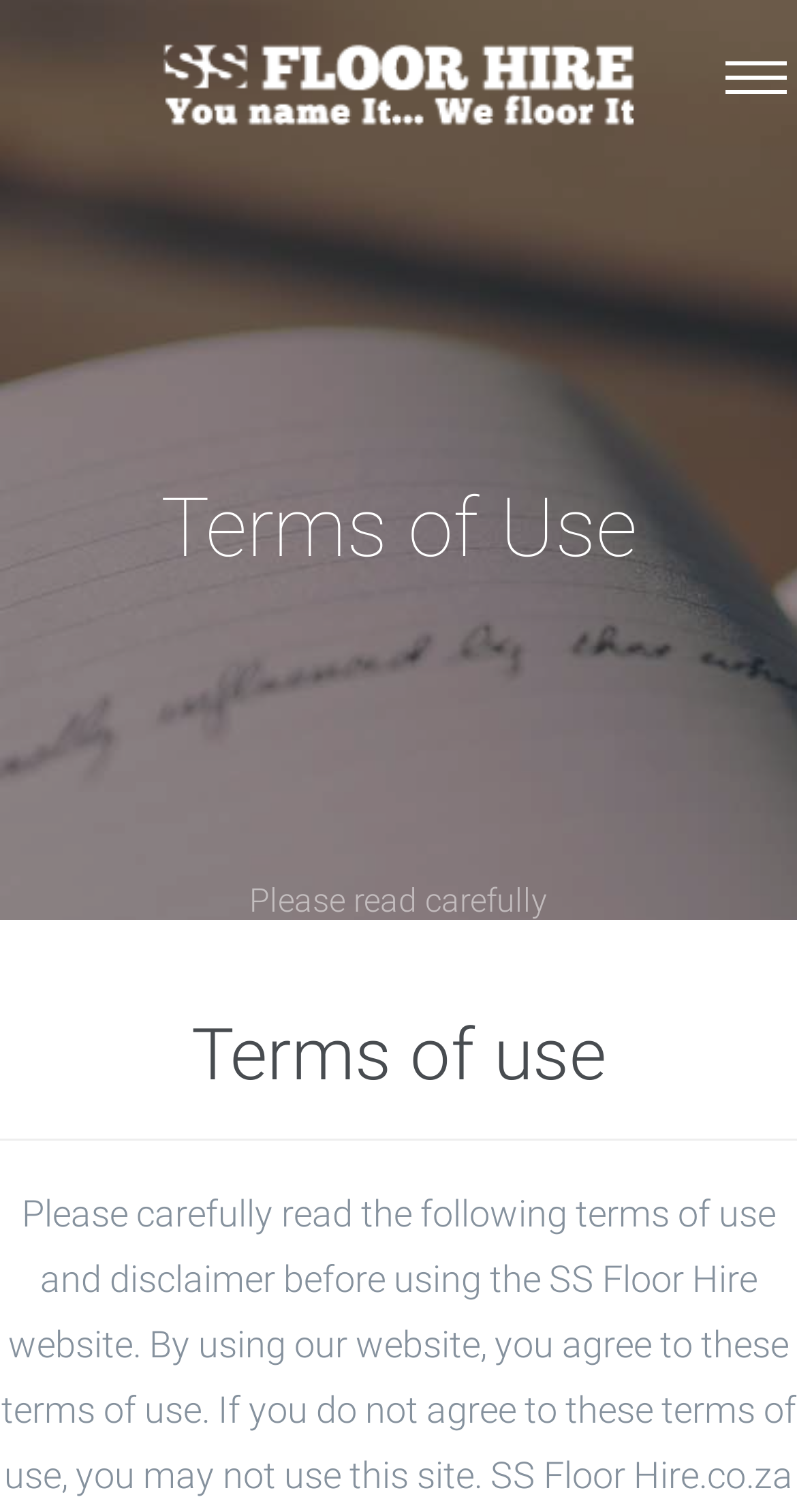What is the orientation of the separator?
Answer the question based on the image using a single word or a brief phrase.

Horizontal